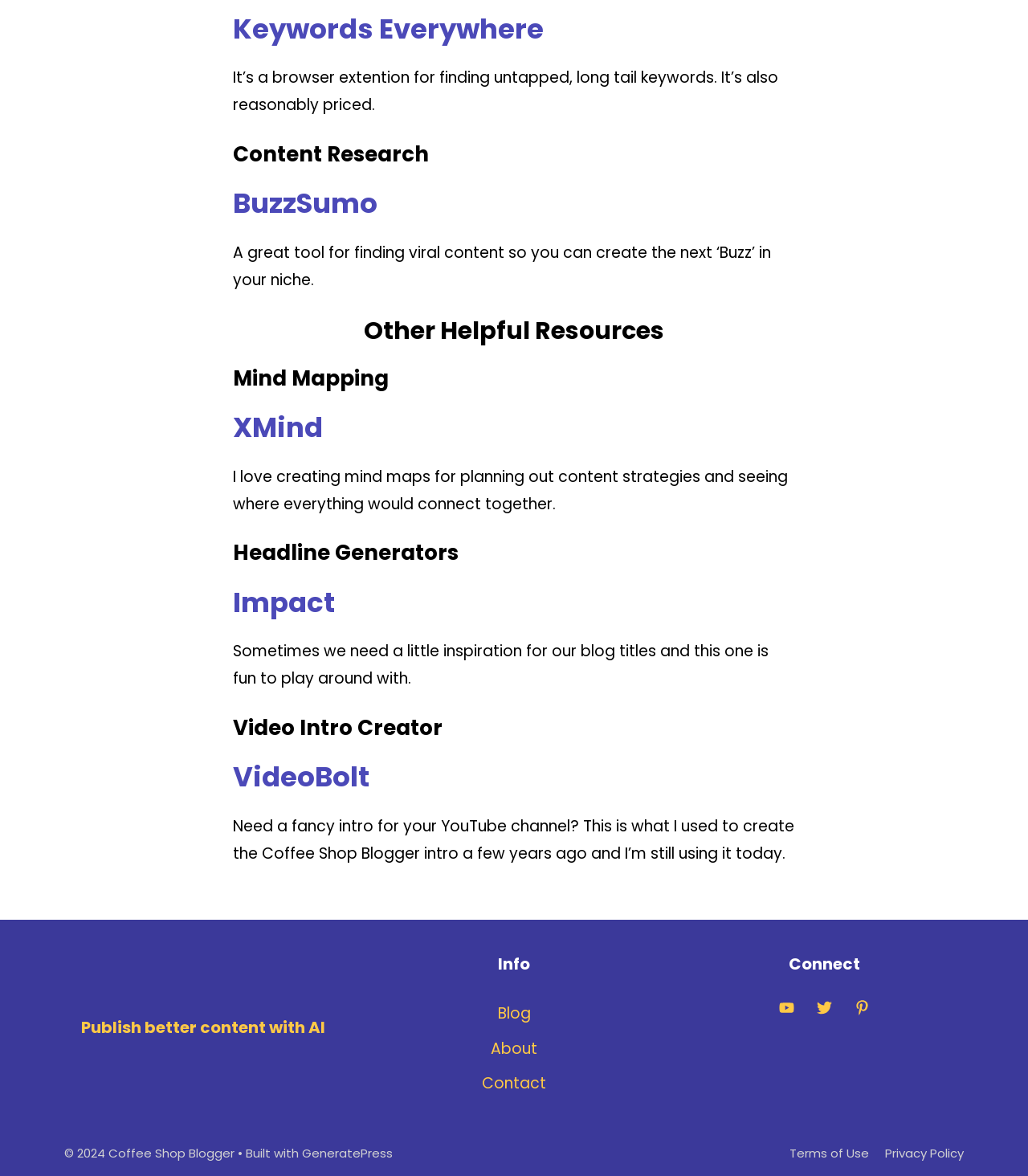Please identify the bounding box coordinates of the clickable area that will fulfill the following instruction: "Visit 'BuzzSumo'". The coordinates should be in the format of four float numbers between 0 and 1, i.e., [left, top, right, bottom].

[0.227, 0.156, 0.367, 0.189]